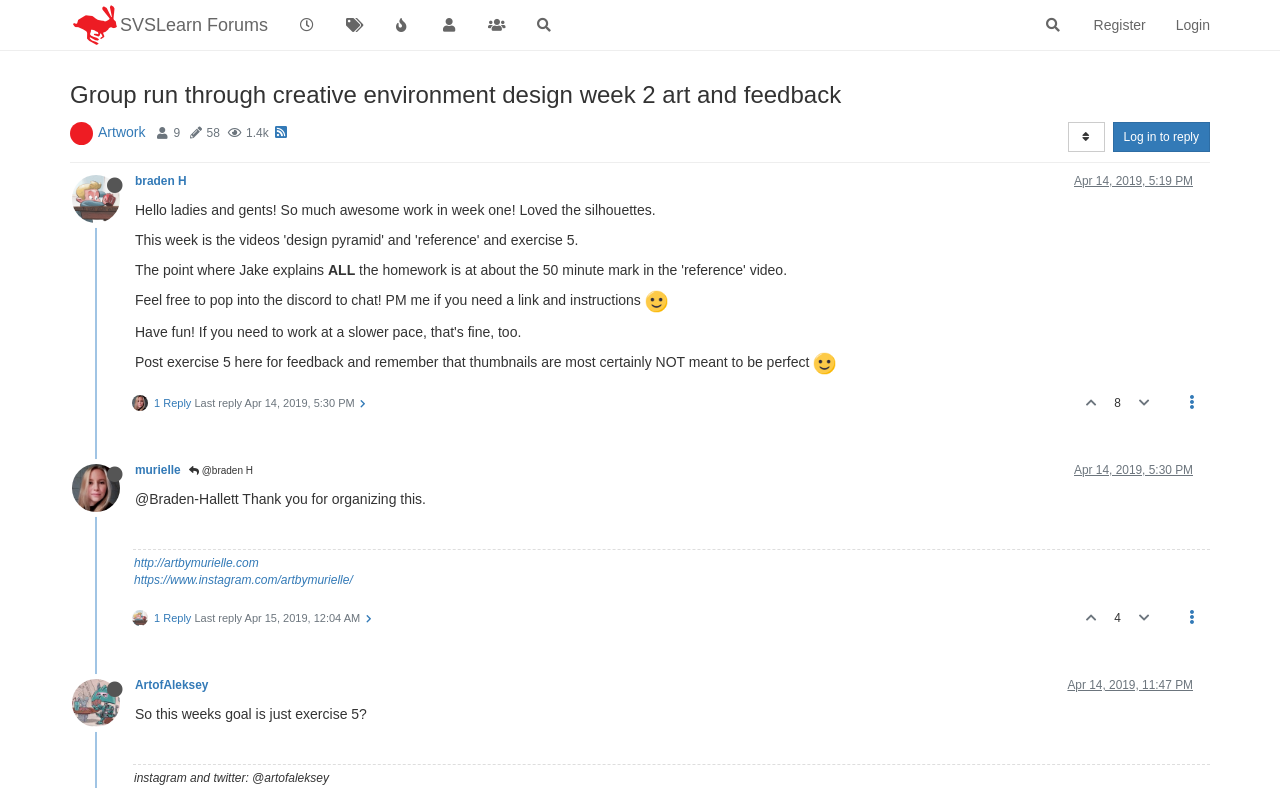Please identify the bounding box coordinates of the area that needs to be clicked to fulfill the following instruction: "View the artwork."

[0.077, 0.157, 0.114, 0.178]